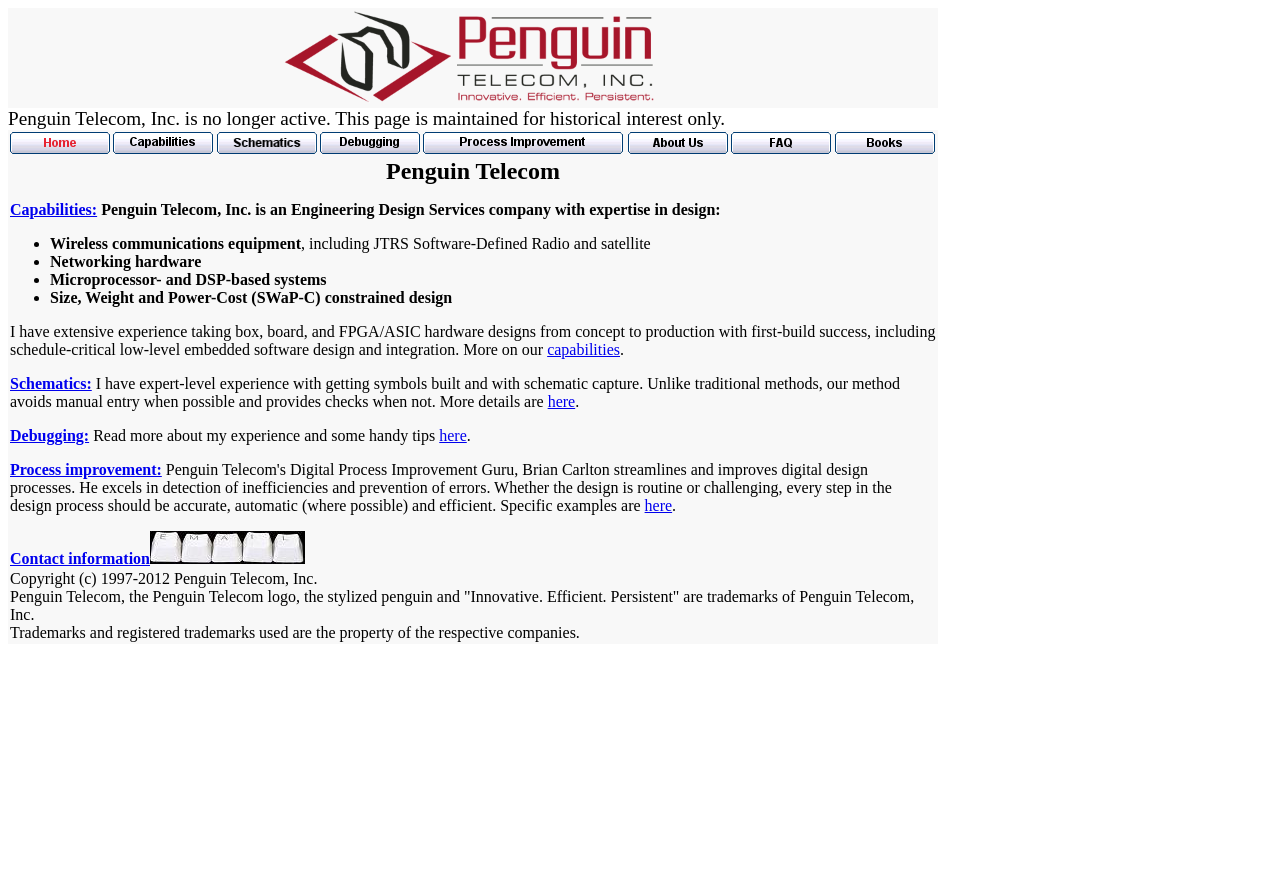What is the expertise of the person in schematic capture?
Please provide a comprehensive answer based on the details in the screenshot.

According to the static text, the person has expert-level experience with getting symbols built and with schematic capture, and their method avoids manual entry when possible and provides checks when not.